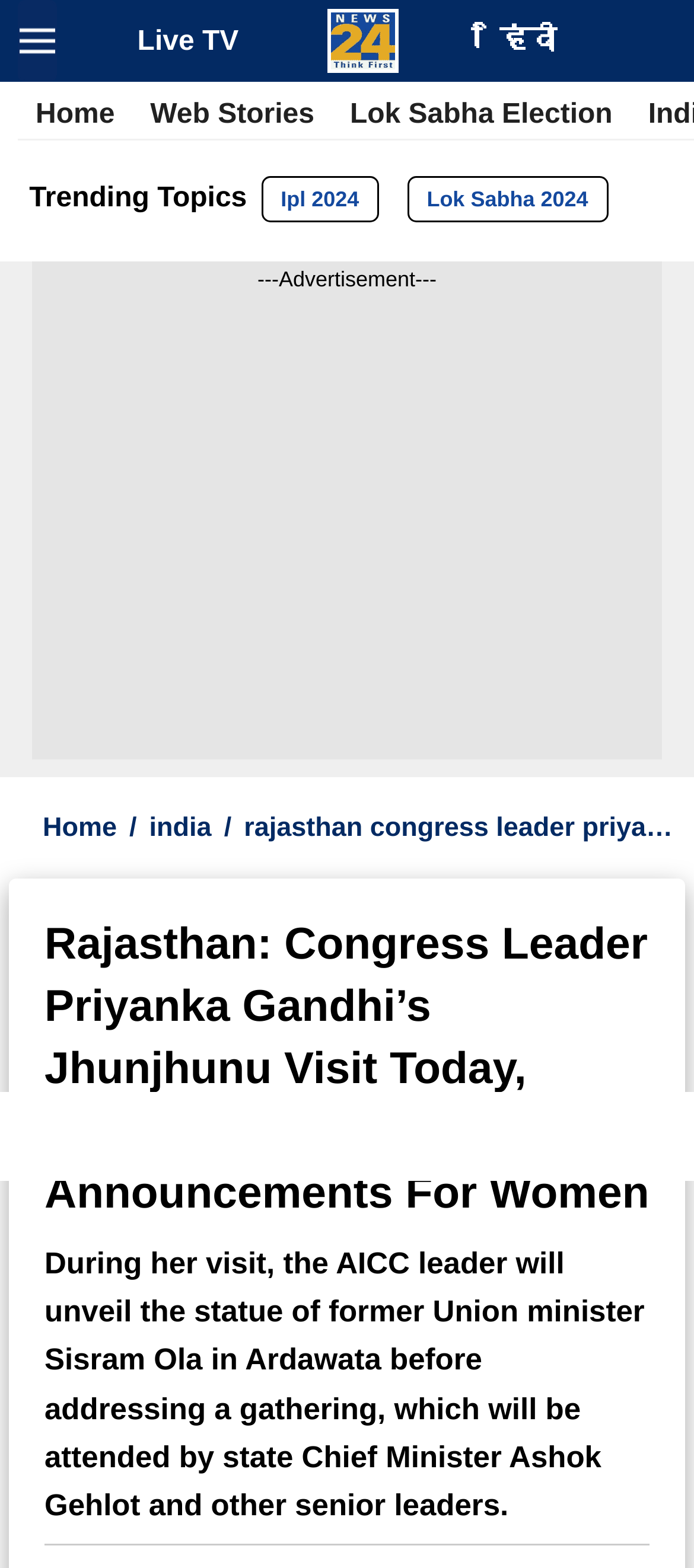What is the primary heading on this webpage?

Rajasthan: Congress Leader Priyanka Gandhi’s Jhunjhunu Visit Today, Likely To Make Big Announcements For Women